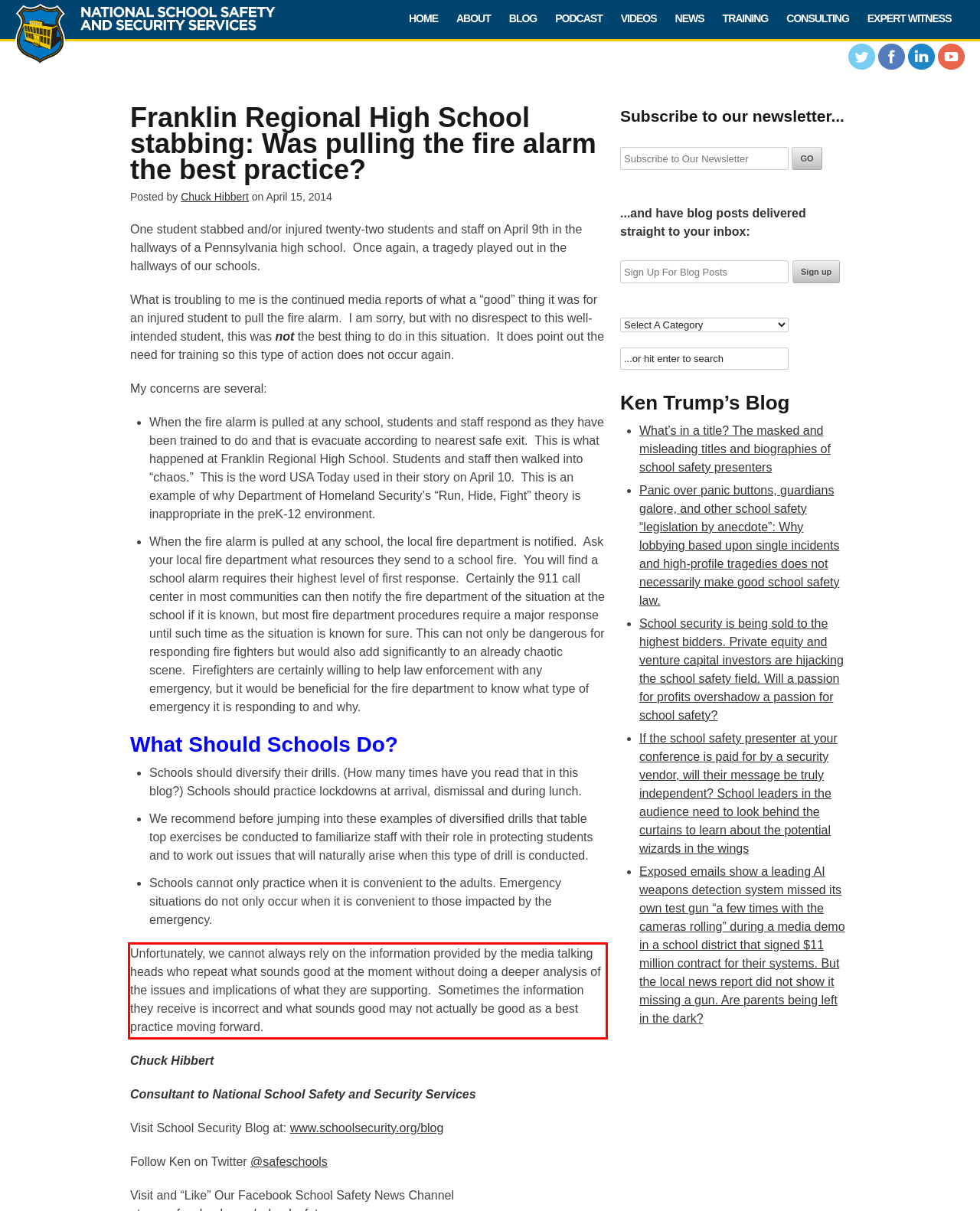Analyze the red bounding box in the provided webpage screenshot and generate the text content contained within.

Unfortunately, we cannot always rely on the information provided by the media talking heads who repeat what sounds good at the moment without doing a deeper analysis of the issues and implications of what they are supporting. Sometimes the information they receive is incorrect and what sounds good may not actually be good as a best practice moving forward.